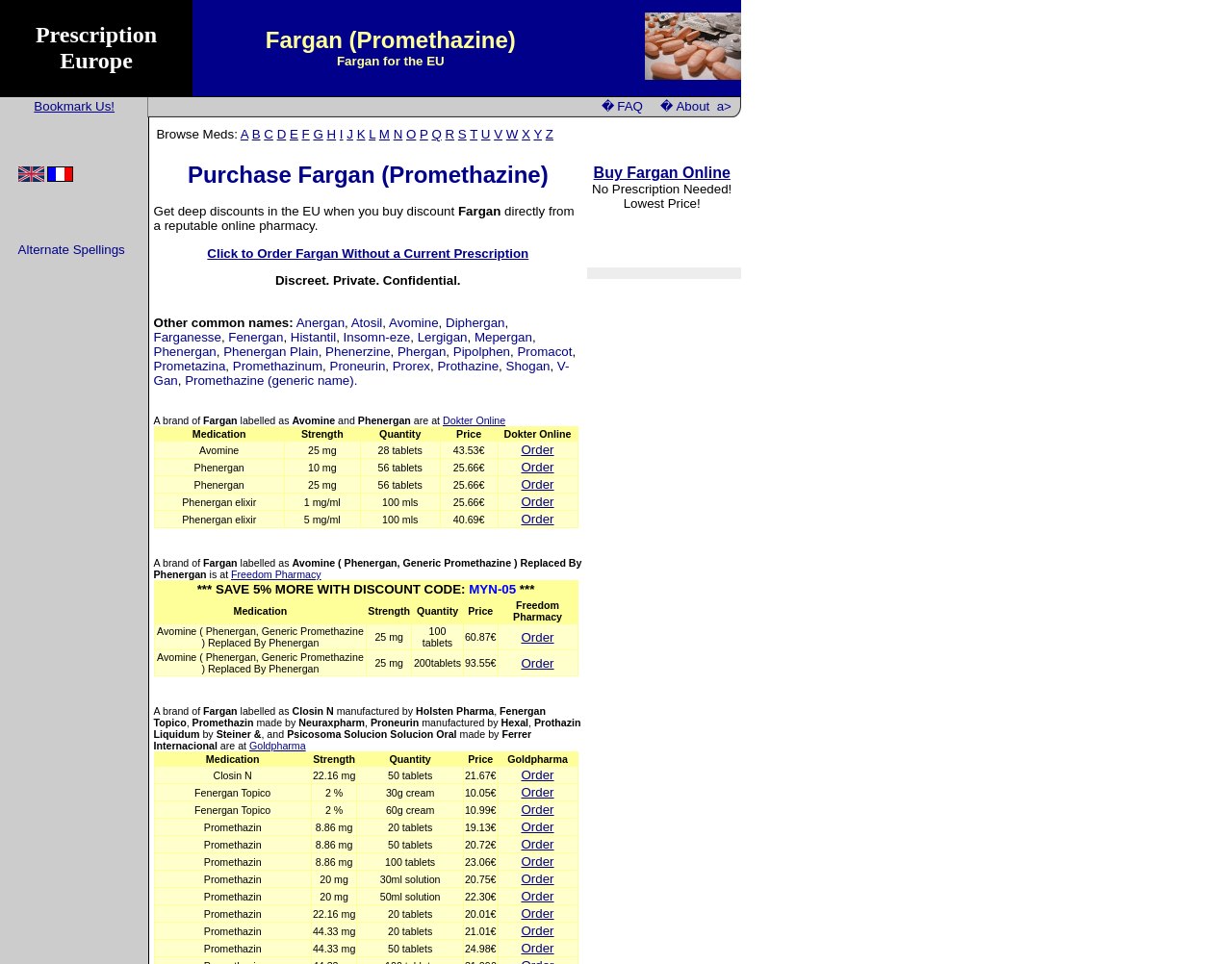Please respond to the question with a concise word or phrase:
What is the benefit of buying Fargan from the EU?

Deep discounts